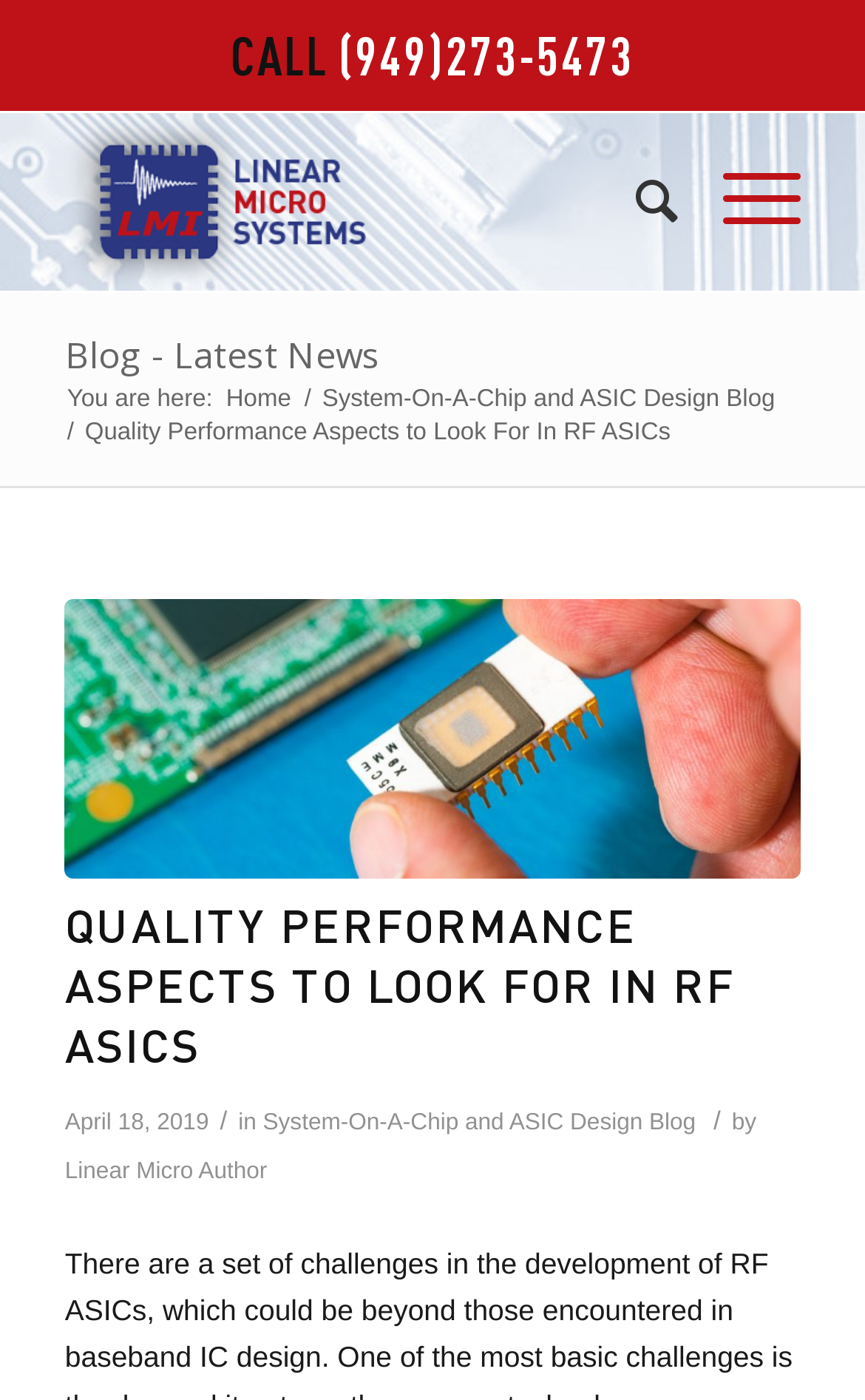Could you provide the bounding box coordinates for the portion of the screen to click to complete this instruction: "Visit Linear Microsystems website"?

[0.075, 0.081, 0.755, 0.208]